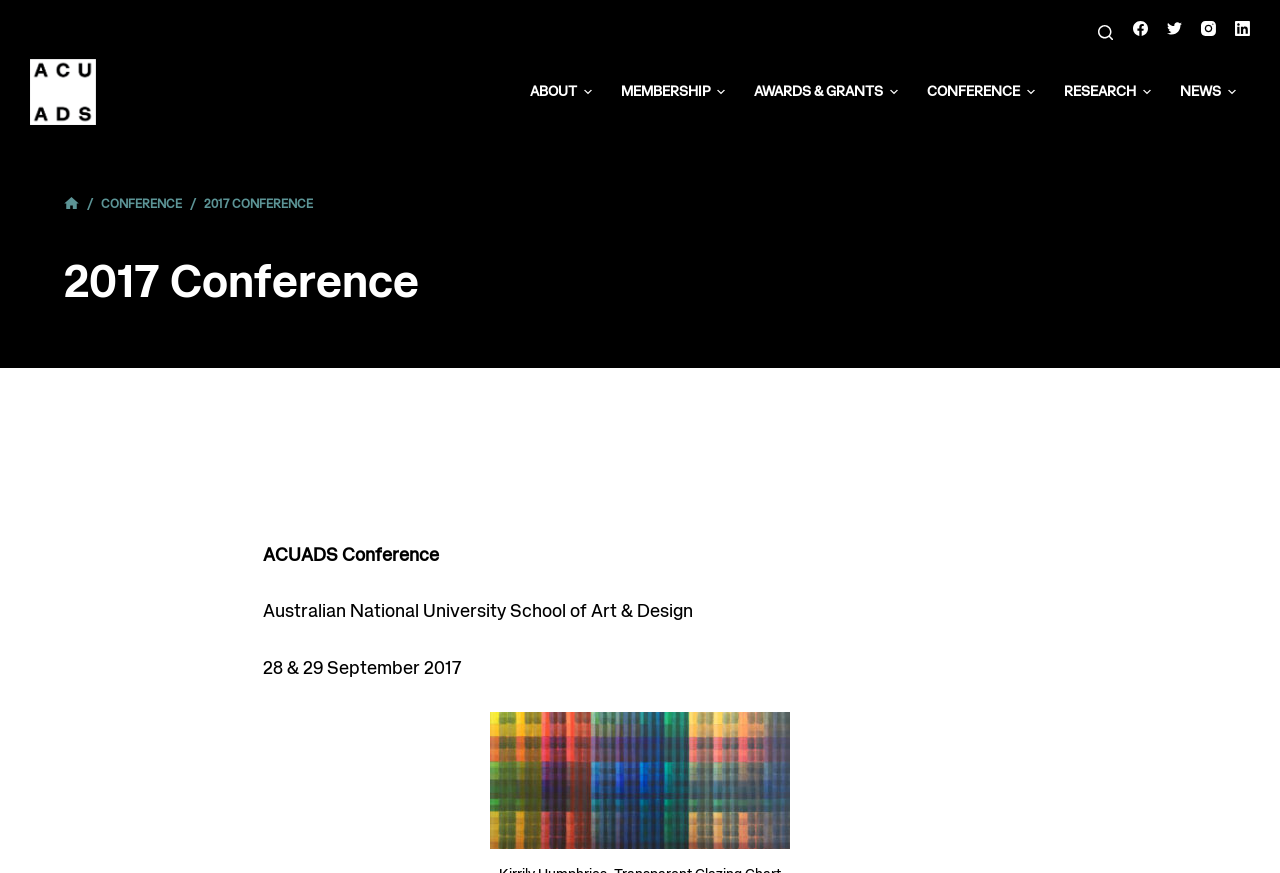Bounding box coordinates should be provided in the format (top-left x, top-left y, bottom-right x, bottom-right y) with all values between 0 and 1. Identify the bounding box for this UI element: Skip to content

[0.0, 0.0, 0.031, 0.023]